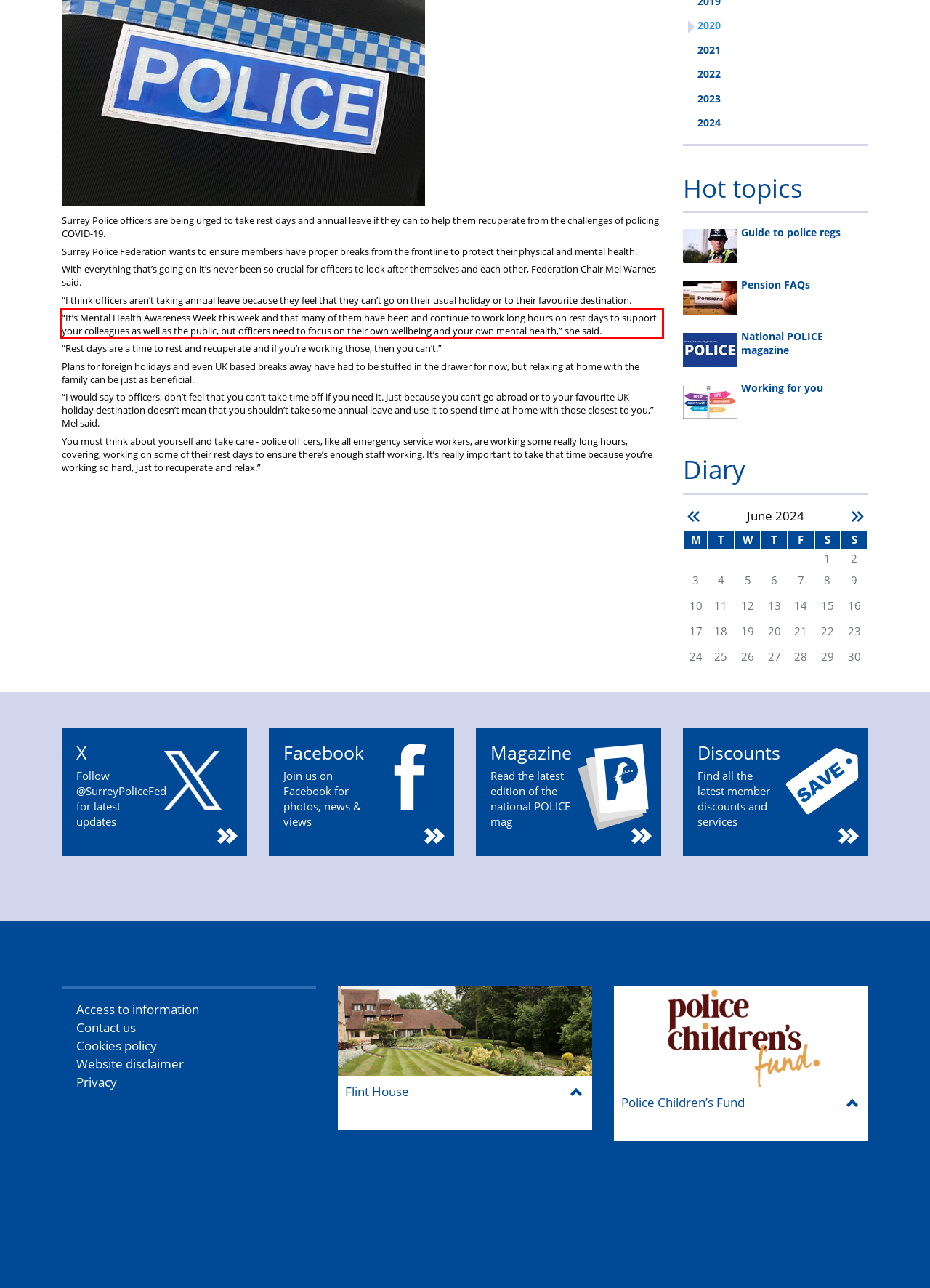Please extract the text content within the red bounding box on the webpage screenshot using OCR.

“It’s Mental Health Awareness Week this week and that many of them have been and continue to work long hours on rest days to support your colleagues as well as the public, but officers need to focus on their own wellbeing and your own mental health,” she said.